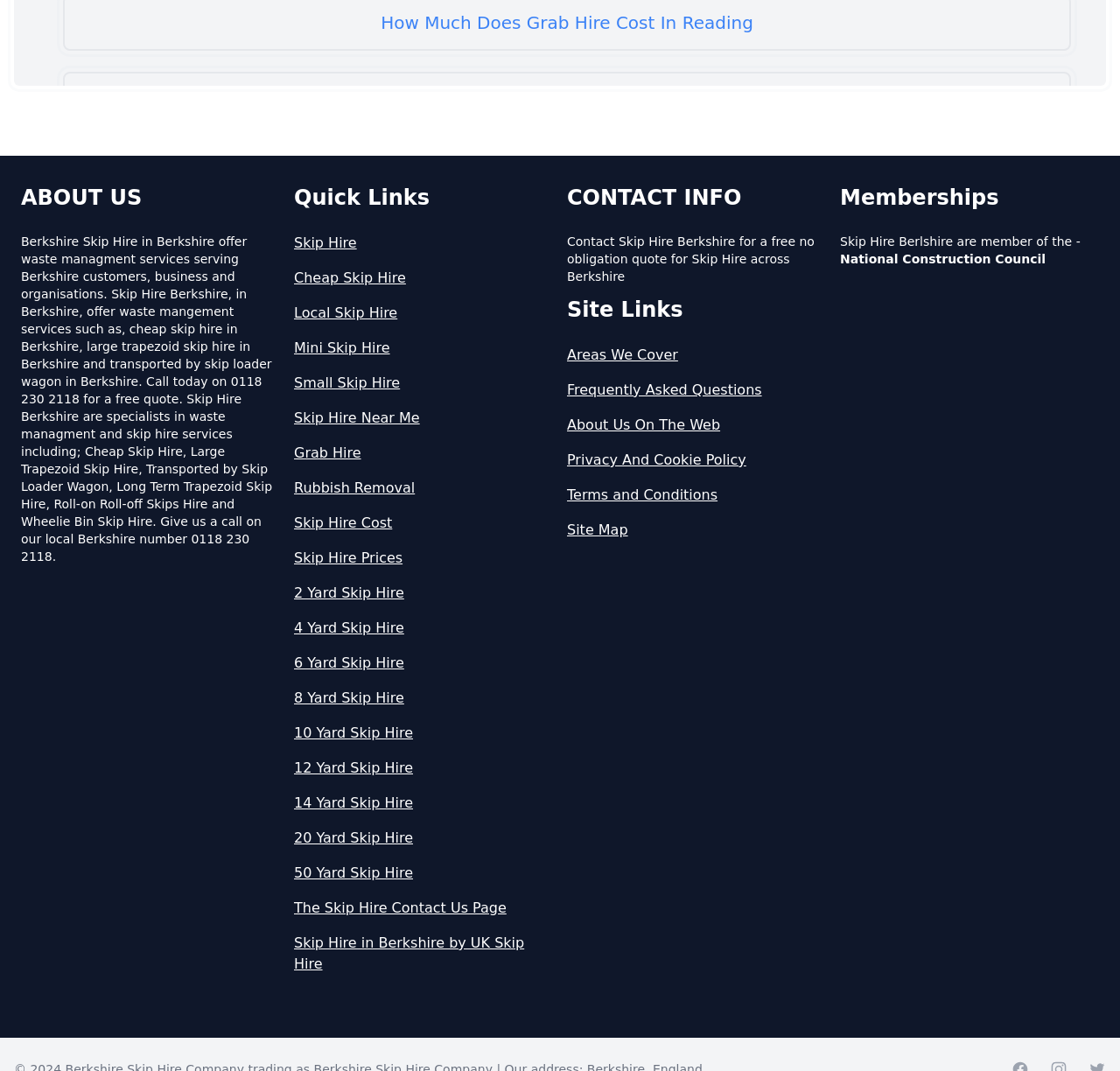Find the bounding box coordinates for the area you need to click to carry out the instruction: "Get a free quote for 'Grab Hire'". The coordinates should be four float numbers between 0 and 1, indicated as [left, top, right, bottom].

[0.262, 0.413, 0.494, 0.433]